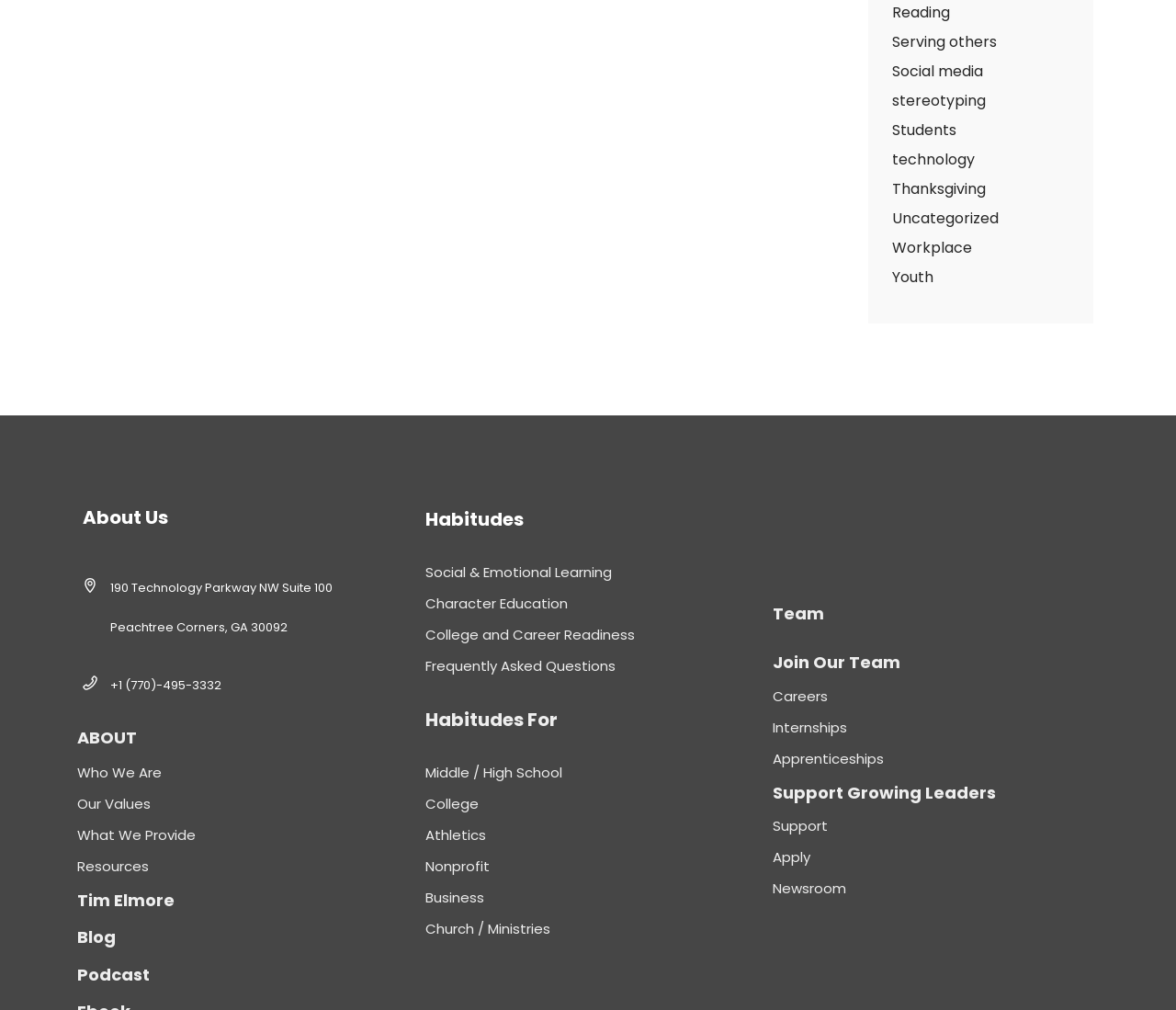Locate the bounding box coordinates of the area to click to fulfill this instruction: "Learn about Habitudes". The bounding box should be presented as four float numbers between 0 and 1, in the order [left, top, right, bottom].

[0.361, 0.502, 0.62, 0.527]